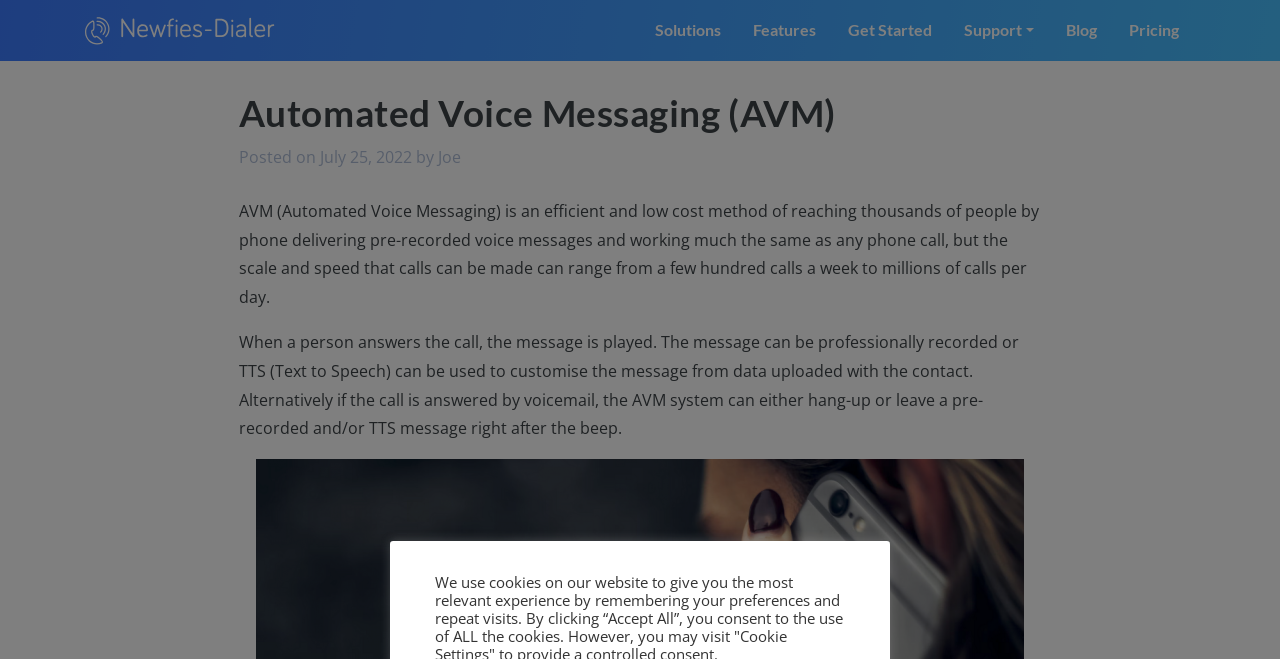What is Automated Voice Messaging?
Carefully analyze the image and provide a detailed answer to the question.

Based on the webpage content, Automated Voice Messaging (AVM) is described as an efficient and low cost method of reaching thousands of people by phone, which implies that it is a way to send pre-recorded voice messages to a large number of people at a lower cost.